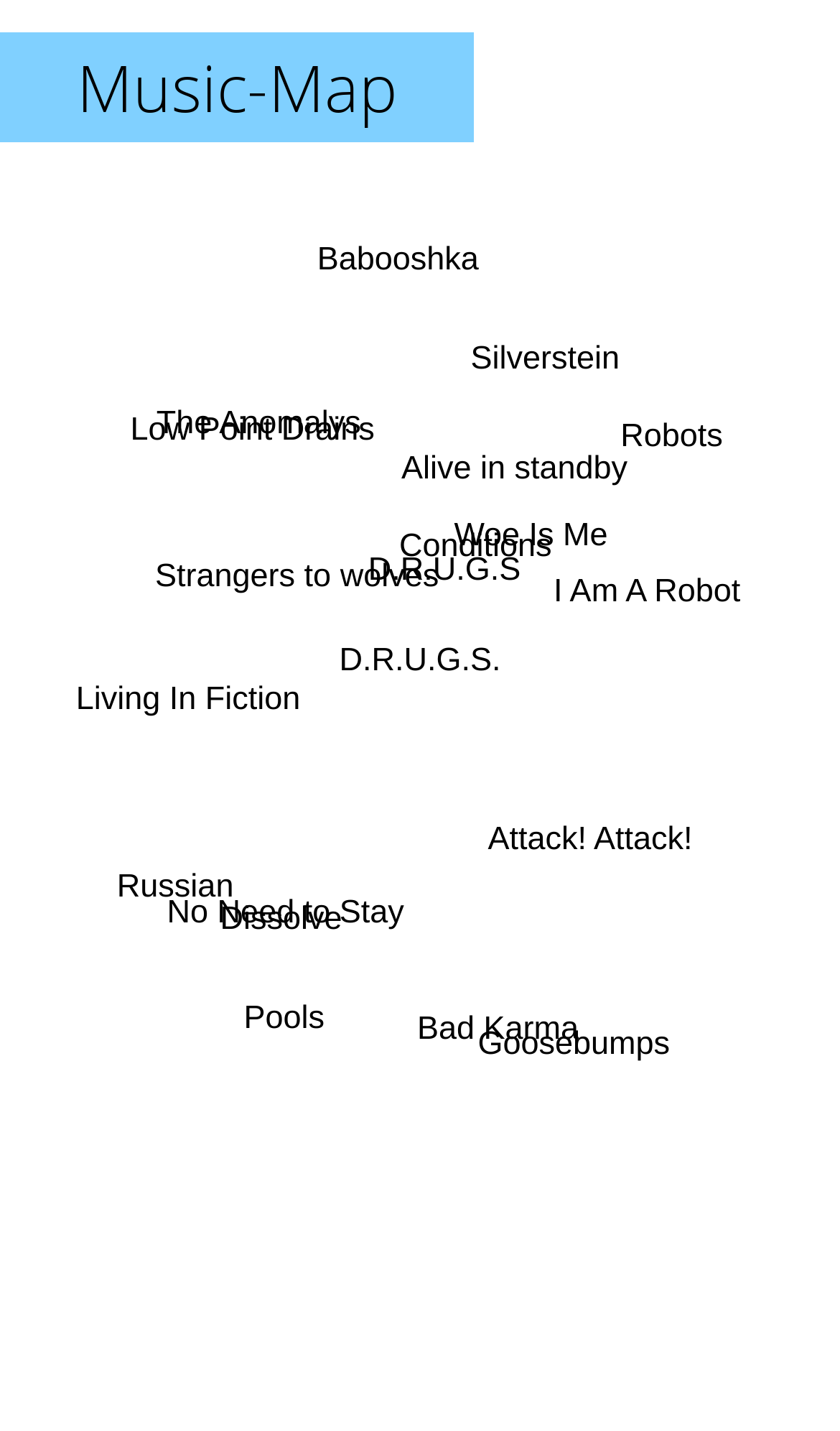Find the bounding box coordinates of the element you need to click on to perform this action: 'go to about page'. The coordinates should be represented by four float values between 0 and 1, in the format [left, top, right, bottom].

None